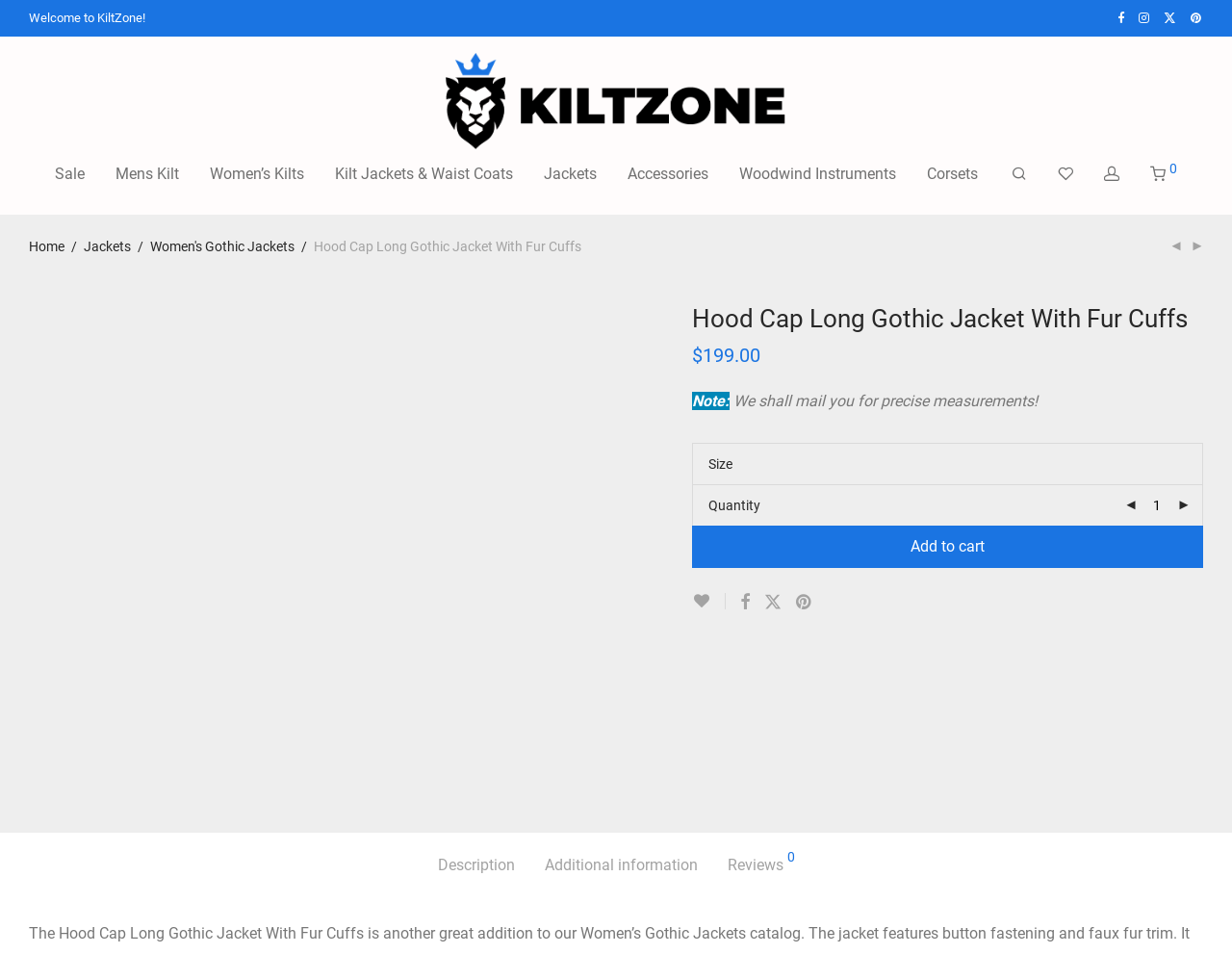What is the price of the jacket?
Please provide a comprehensive answer based on the information in the image.

I found the answer by looking at the static text elements on the webpage. There is a static text element that says '$' and another one that says '199.00' next to it, indicating the price of the jacket.